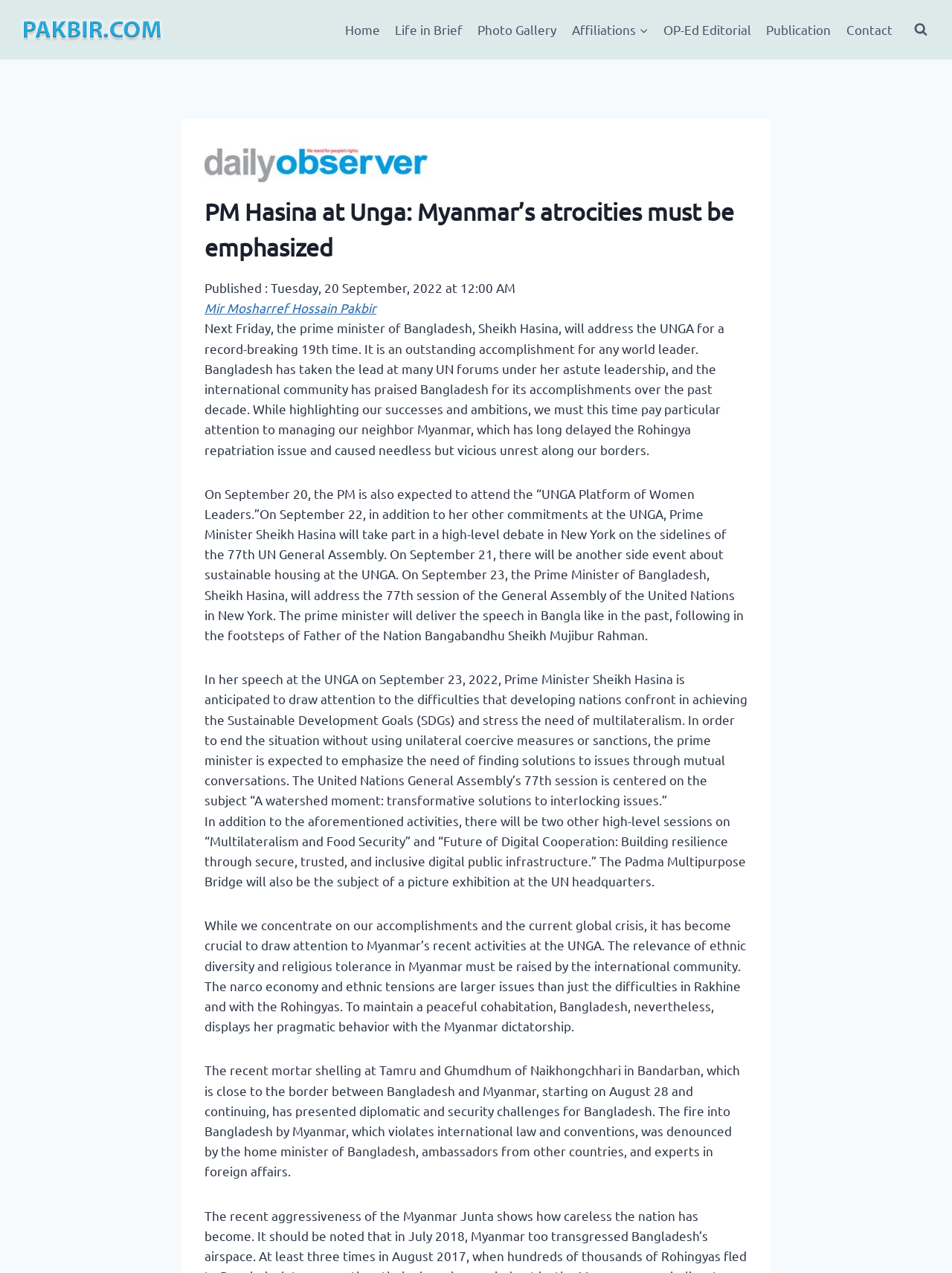Write a detailed summary of the webpage.

The webpage is about Prime Minister Hasina's upcoming address at the United Nations General Assembly (UNGA) and Bangladesh's stance on various global issues. At the top left, there is a small link. Below it, a primary navigation menu spans across the top of the page, containing links to "Home", "Life in Brief", "Photo Gallery", "Affiliations", "OP-Ed Editorial", "Publication", and "Contact". 

On the right side of the page, near the top, there is a button to view a search form. Below the navigation menu, there is a large section dedicated to the article about PM Hasina's UNGA address. The article's title, "PM Hasina at Unga: Myanmar’s atrocities must be emphasized", is displayed prominently. 

The article begins with a brief introduction, followed by several paragraphs discussing PM Hasina's achievements, Bangladesh's leadership in UN forums, and the country's concerns regarding Myanmar's actions, including the Rohingya repatriation issue and recent mortar shelling incidents along the border. The article also mentions the Prime Minister's expected speech at the UNGA, where she will emphasize the need for multilateralism and solutions to global issues through mutual conversations.

At the bottom right of the page, there is a button to scroll to the top.